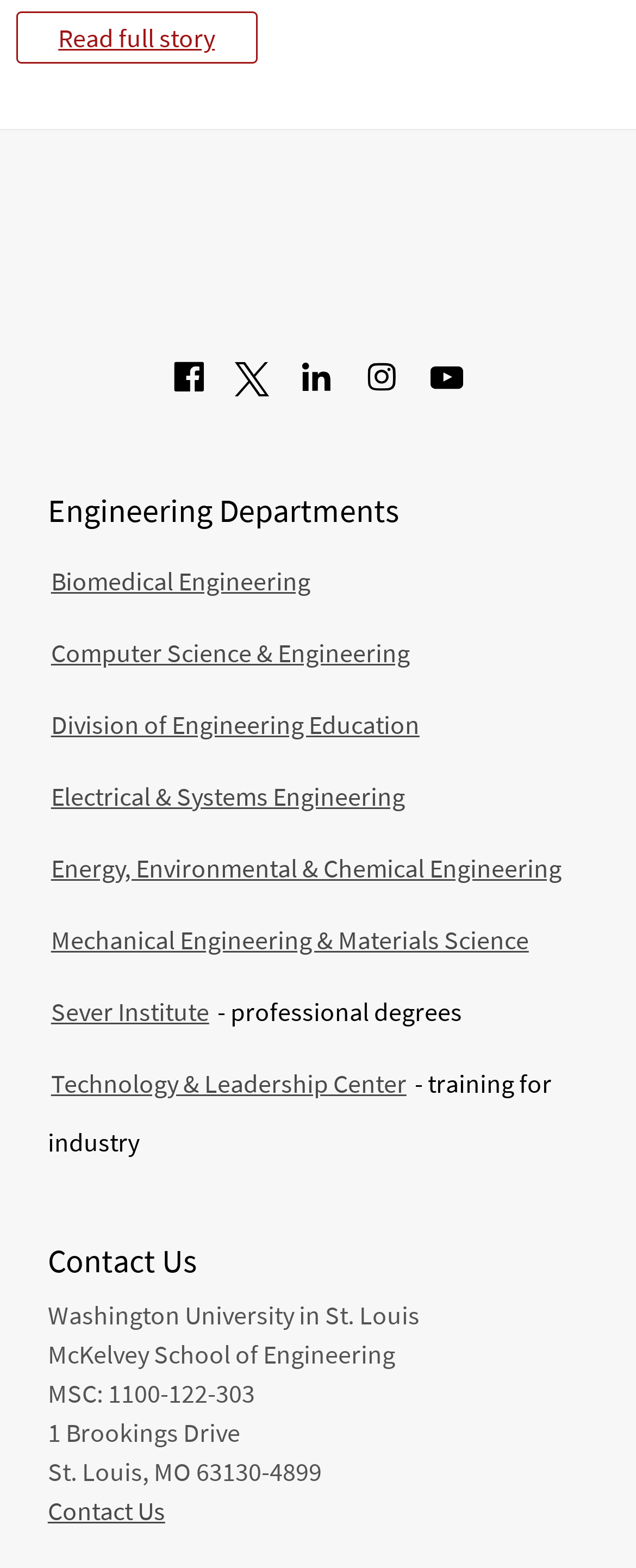Show the bounding box coordinates of the element that should be clicked to complete the task: "Read full story".

[0.025, 0.008, 0.404, 0.041]